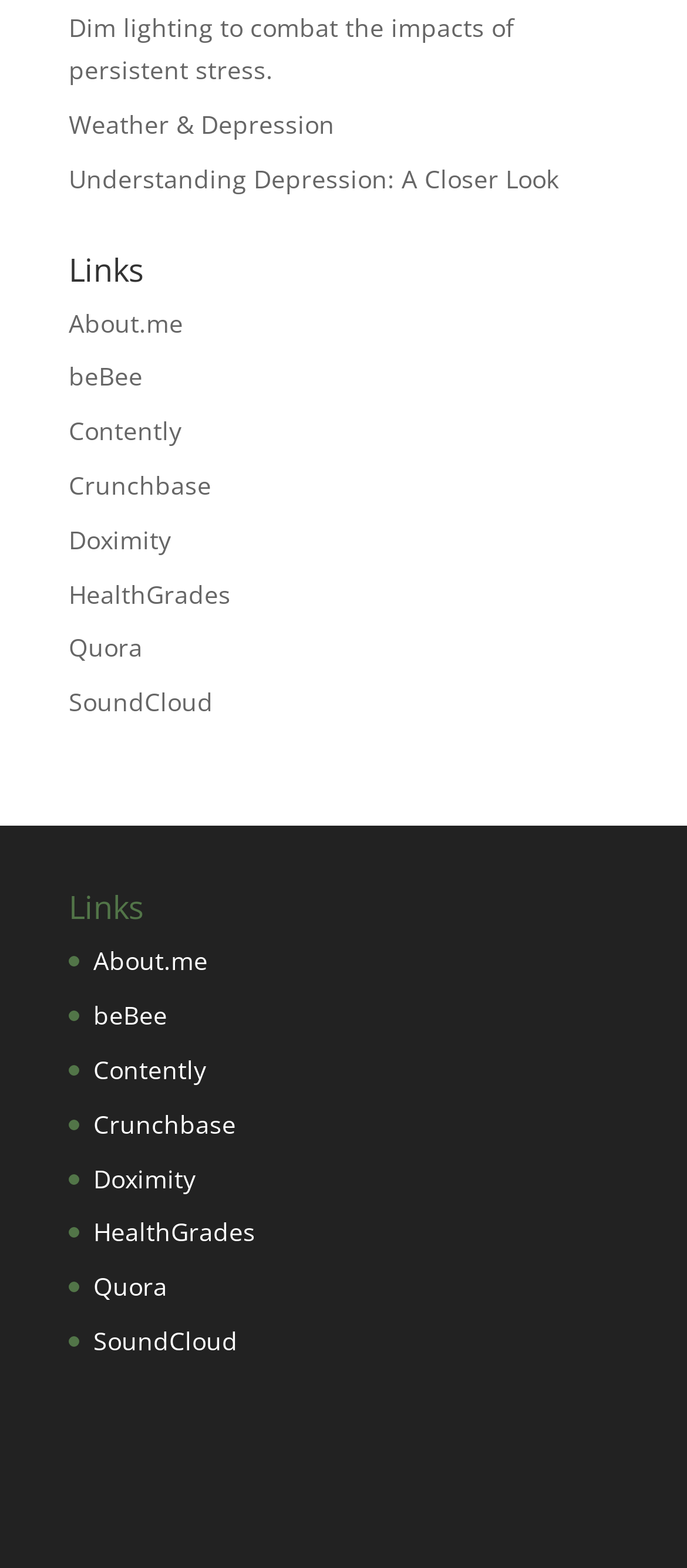How many links are there under the first 'Links' heading?
Based on the image, answer the question in a detailed manner.

I counted the number of links under the first 'Links' heading, which starts from 'Dim lighting to combat the impacts of persistent stress.' and ends at 'HealthGrades'. There are 9 links in total.